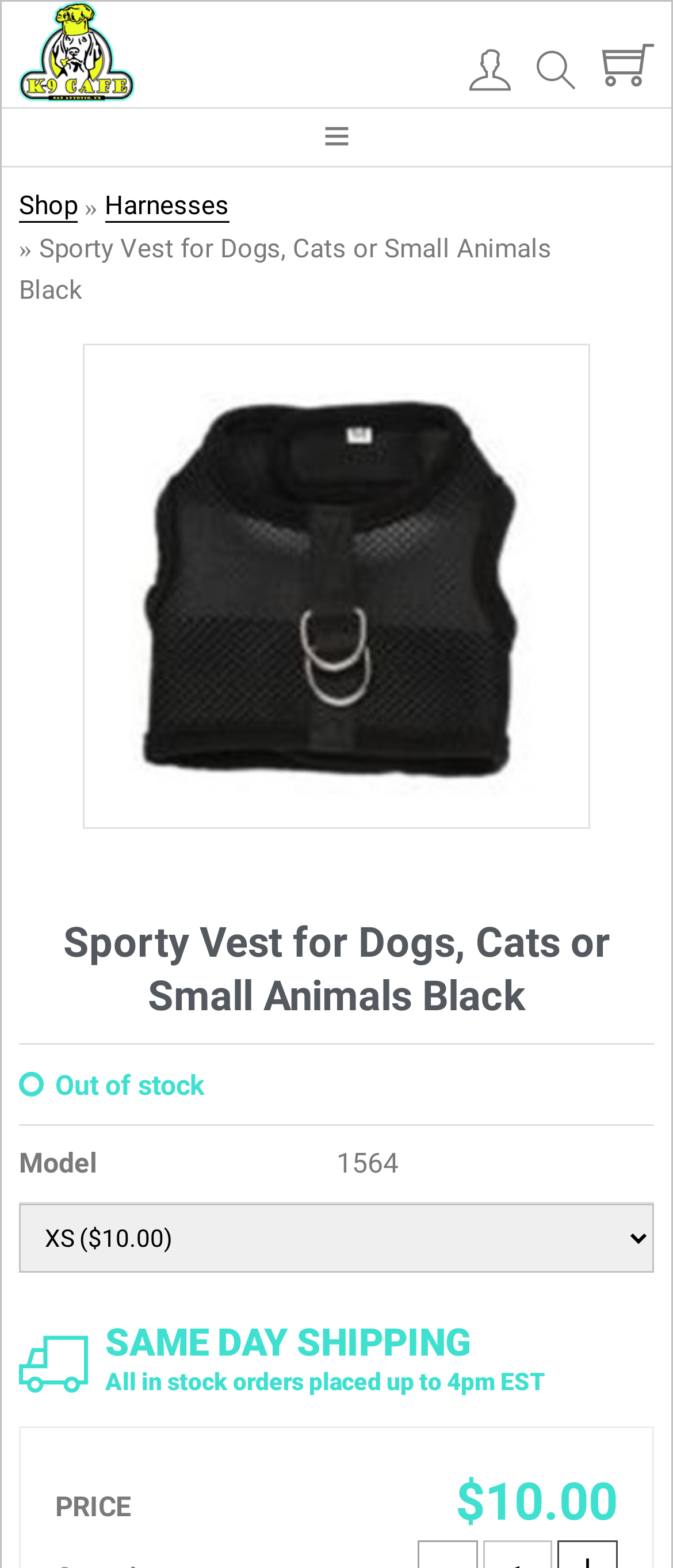What is the main title displayed on this webpage?

Sporty Vest for Dogs, Cats or Small Animals Black